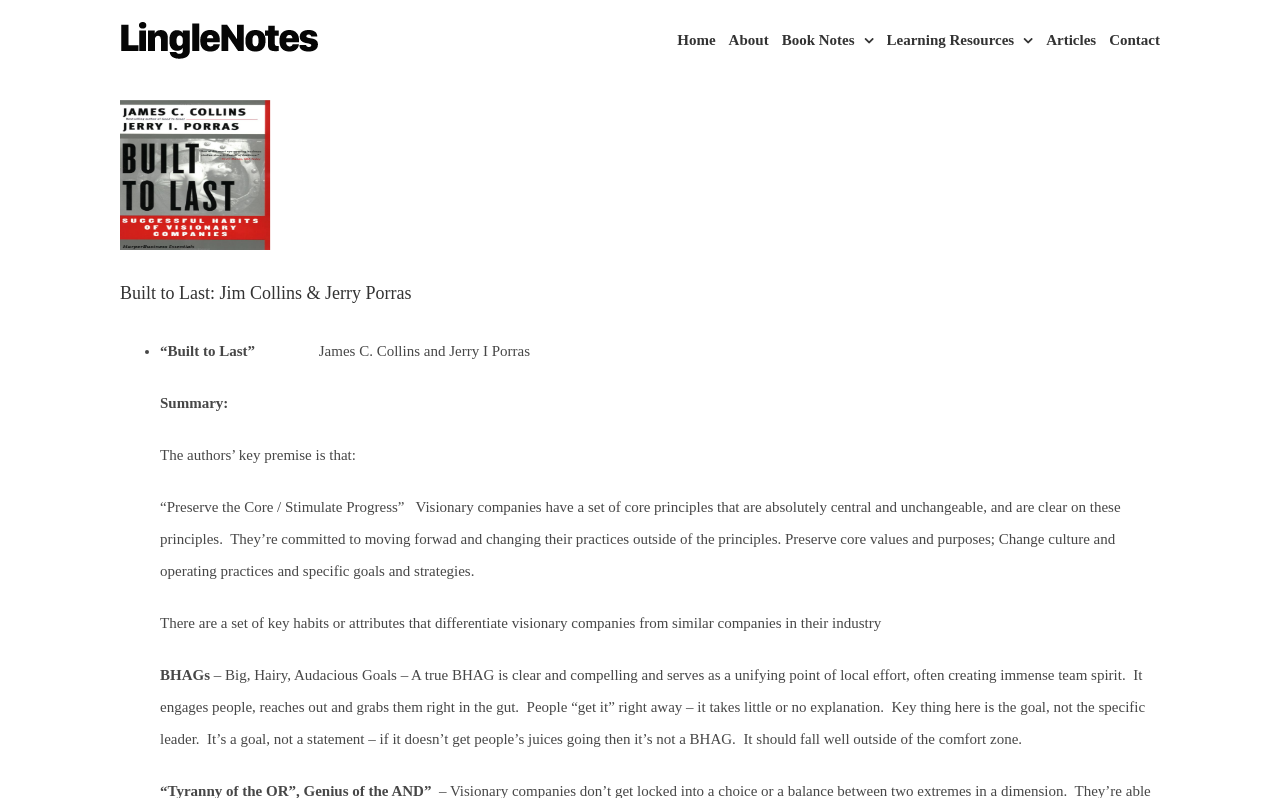Can you find the bounding box coordinates for the UI element given this description: "View Larger Image"? Provide the coordinates as four float numbers between 0 and 1: [left, top, right, bottom].

[0.094, 0.125, 0.906, 0.313]